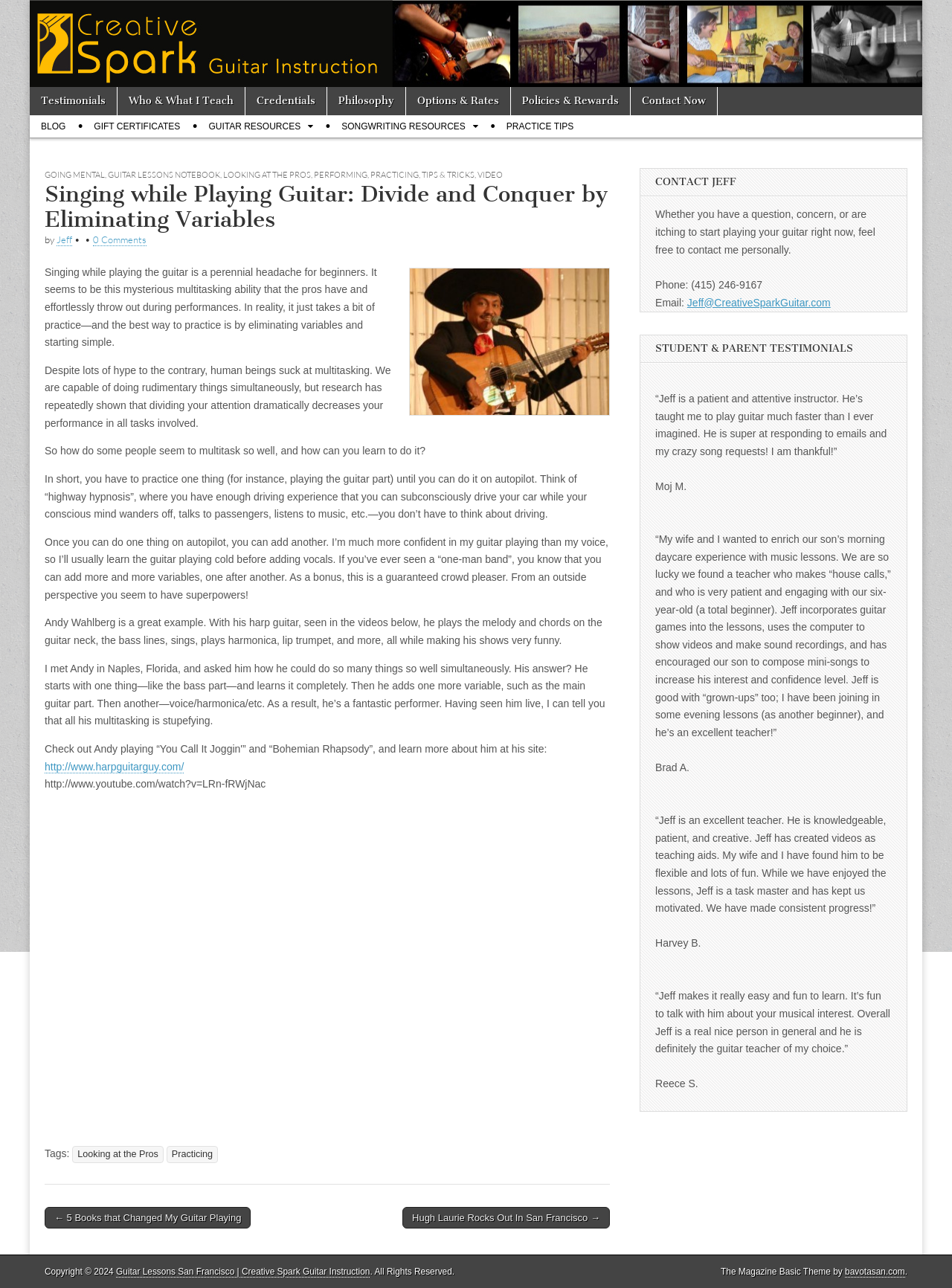Provide the bounding box coordinates for the UI element that is described as: "Looking at the Pros".

[0.076, 0.889, 0.172, 0.903]